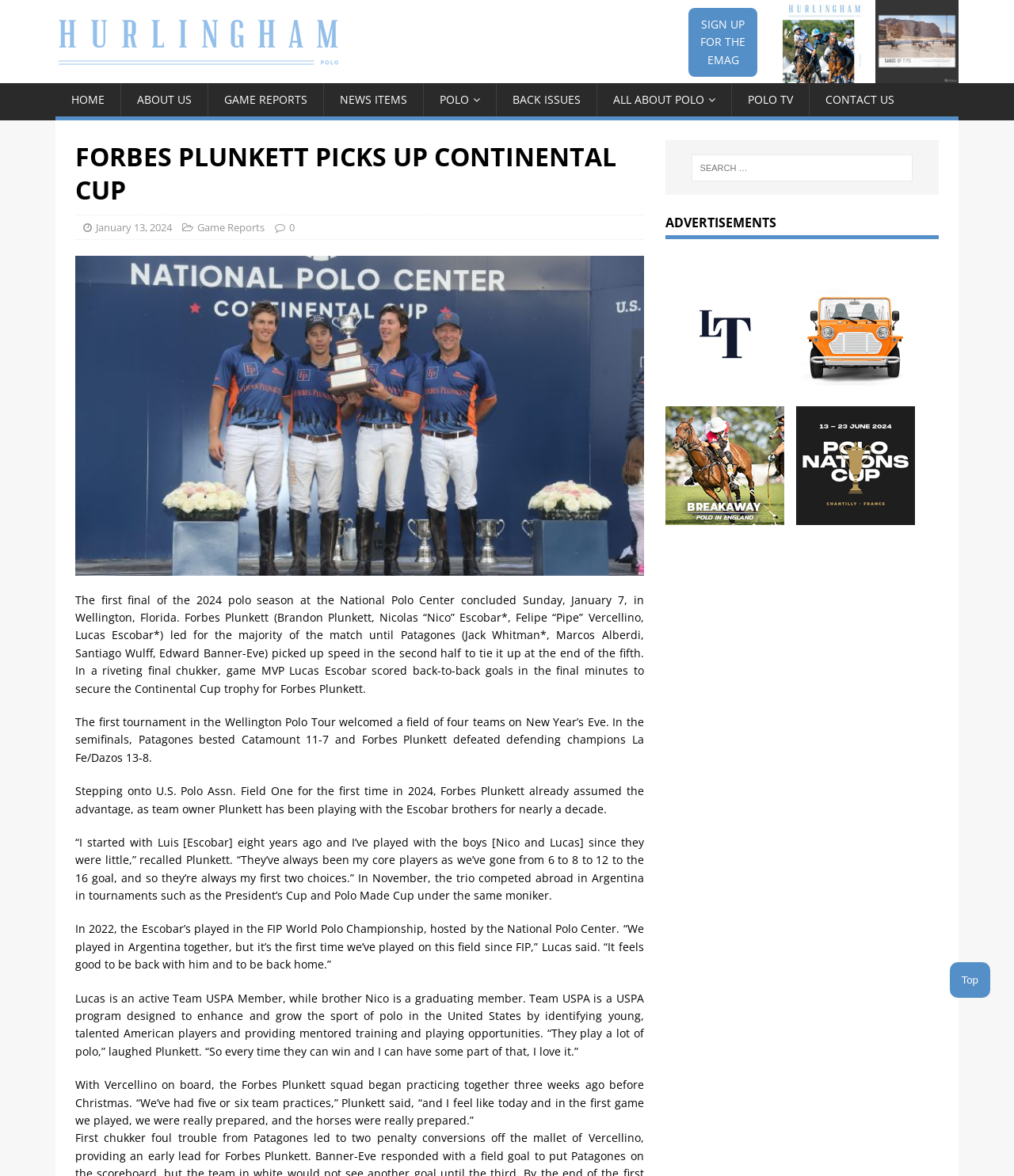Locate the UI element that matches the description alt="Hurlingham polo Spring issue 2024" in the webpage screenshot. Return the bounding box coordinates in the format (top-left x, top-left y, bottom-right x, bottom-right y), with values ranging from 0 to 1.

[0.772, 0.056, 0.854, 0.069]